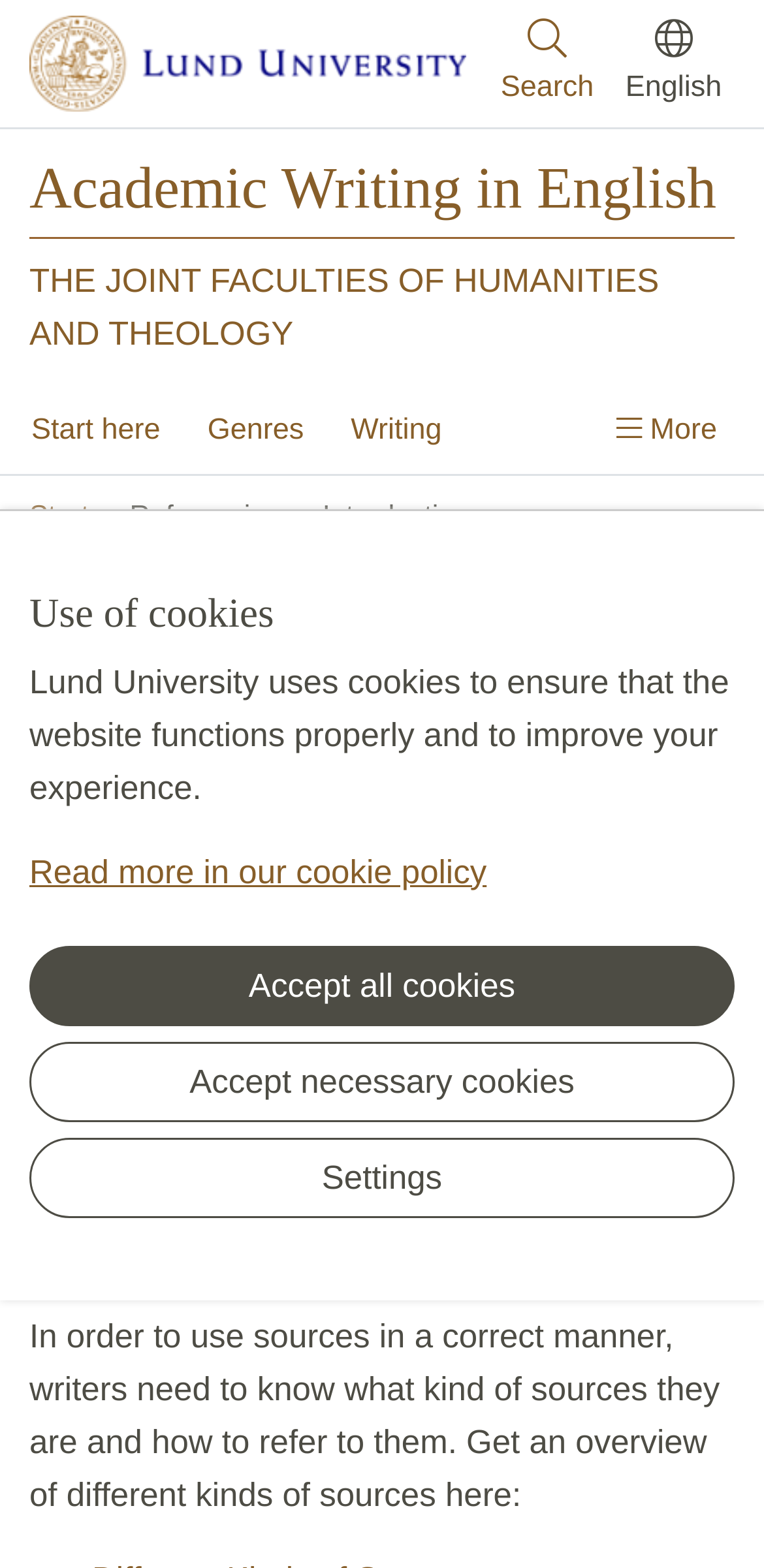Locate the bounding box coordinates of the region to be clicked to comply with the following instruction: "Search for something". The coordinates must be four float numbers between 0 and 1, in the form [left, top, right, bottom].

[0.655, 0.045, 0.777, 0.067]